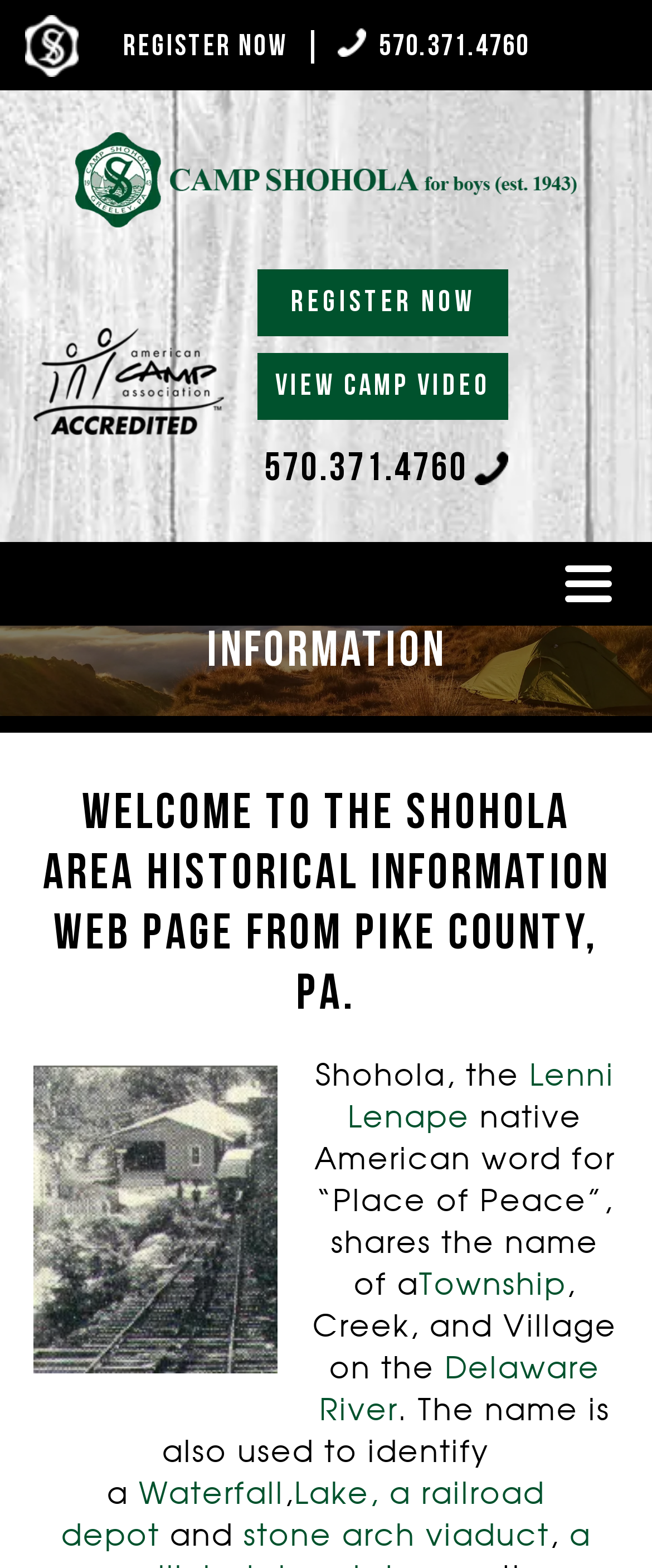Determine the bounding box coordinates of the clickable region to execute the instruction: "View the camp video". The coordinates should be four float numbers between 0 and 1, denoted as [left, top, right, bottom].

[0.395, 0.225, 0.779, 0.268]